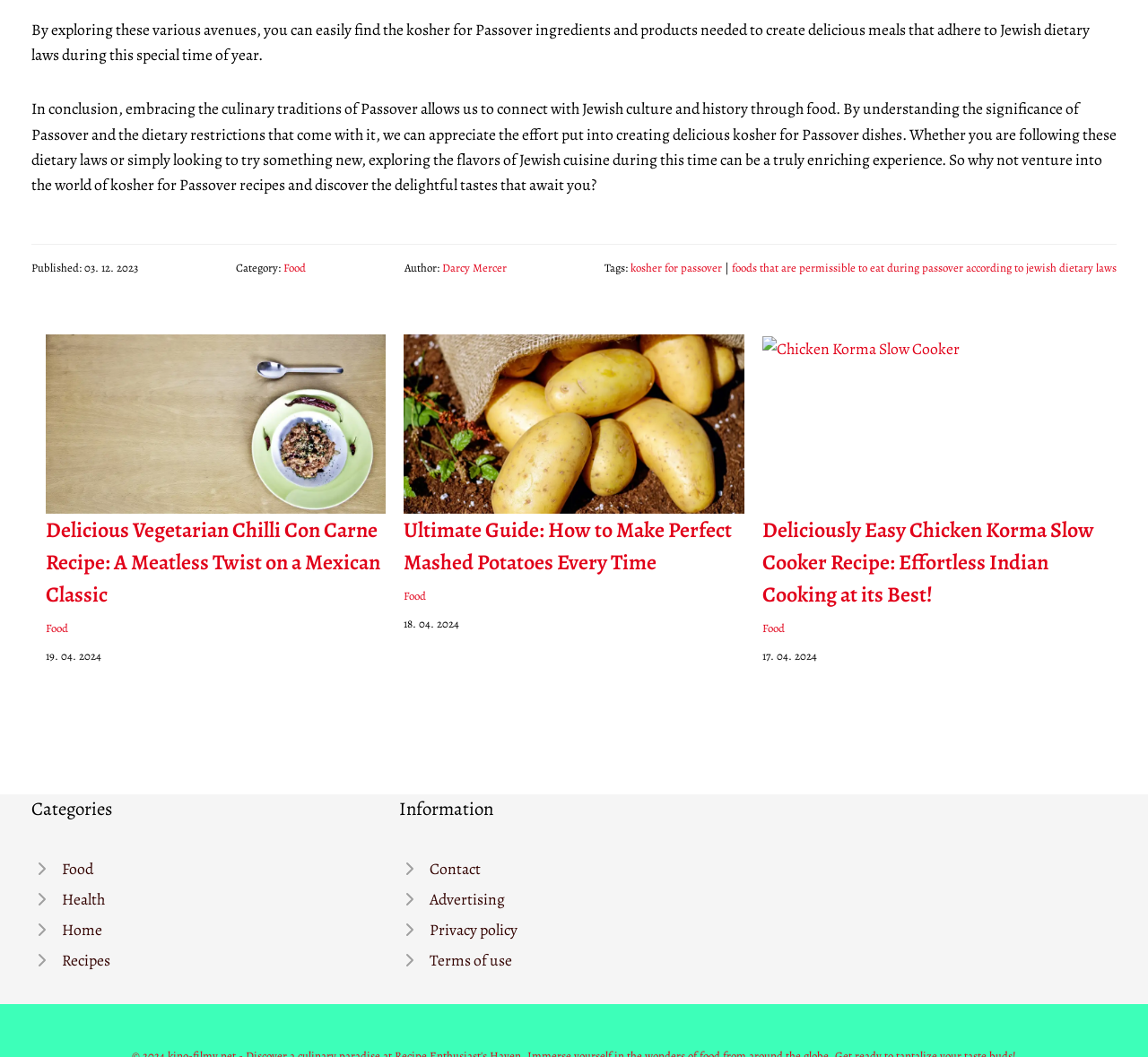Please respond to the question using a single word or phrase:
What is the purpose of the link 'Contact'? 

To contact the website